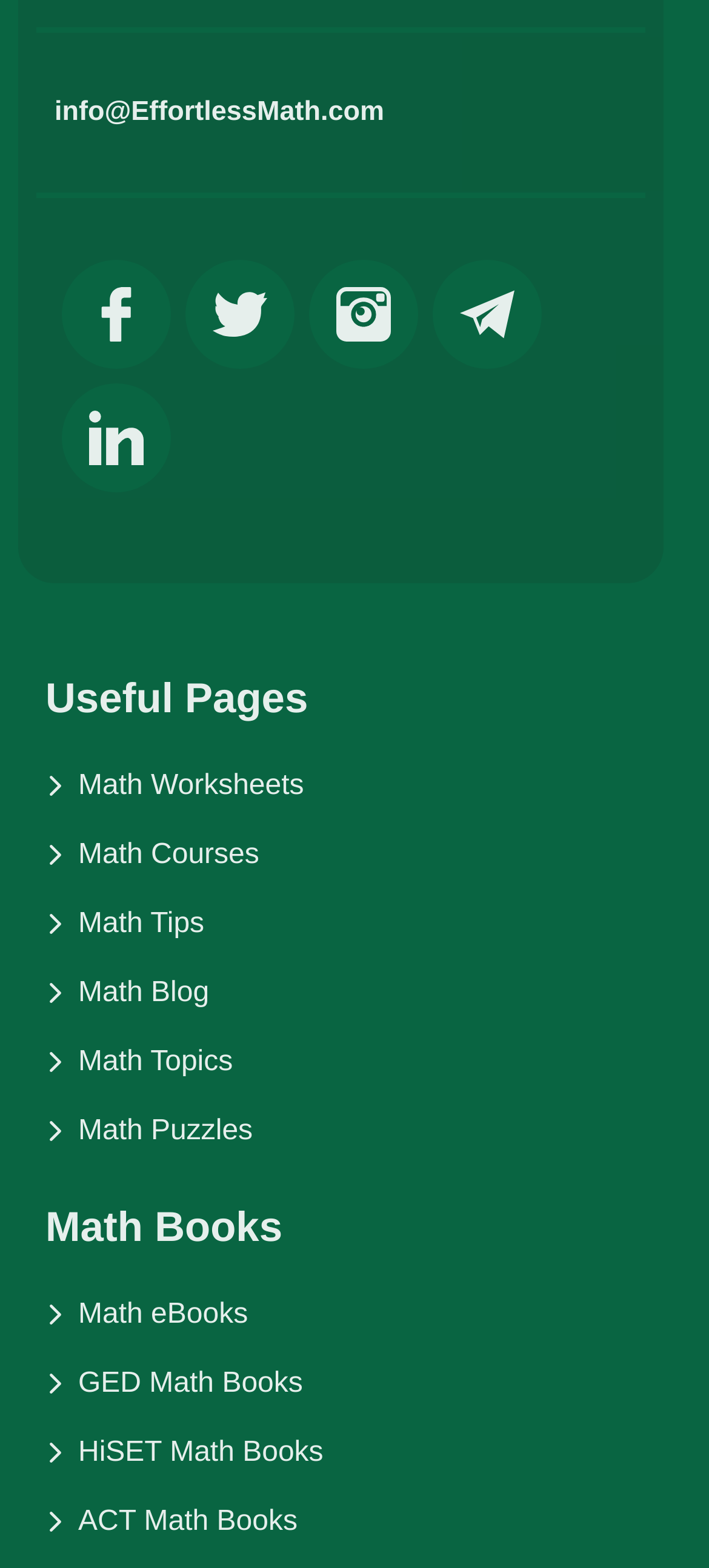Given the element description, predict the bounding box coordinates in the format (top-left x, top-left y, bottom-right x, bottom-right y), using floating point numbers between 0 and 1: aria-label="Twitter"

[0.262, 0.165, 0.415, 0.235]